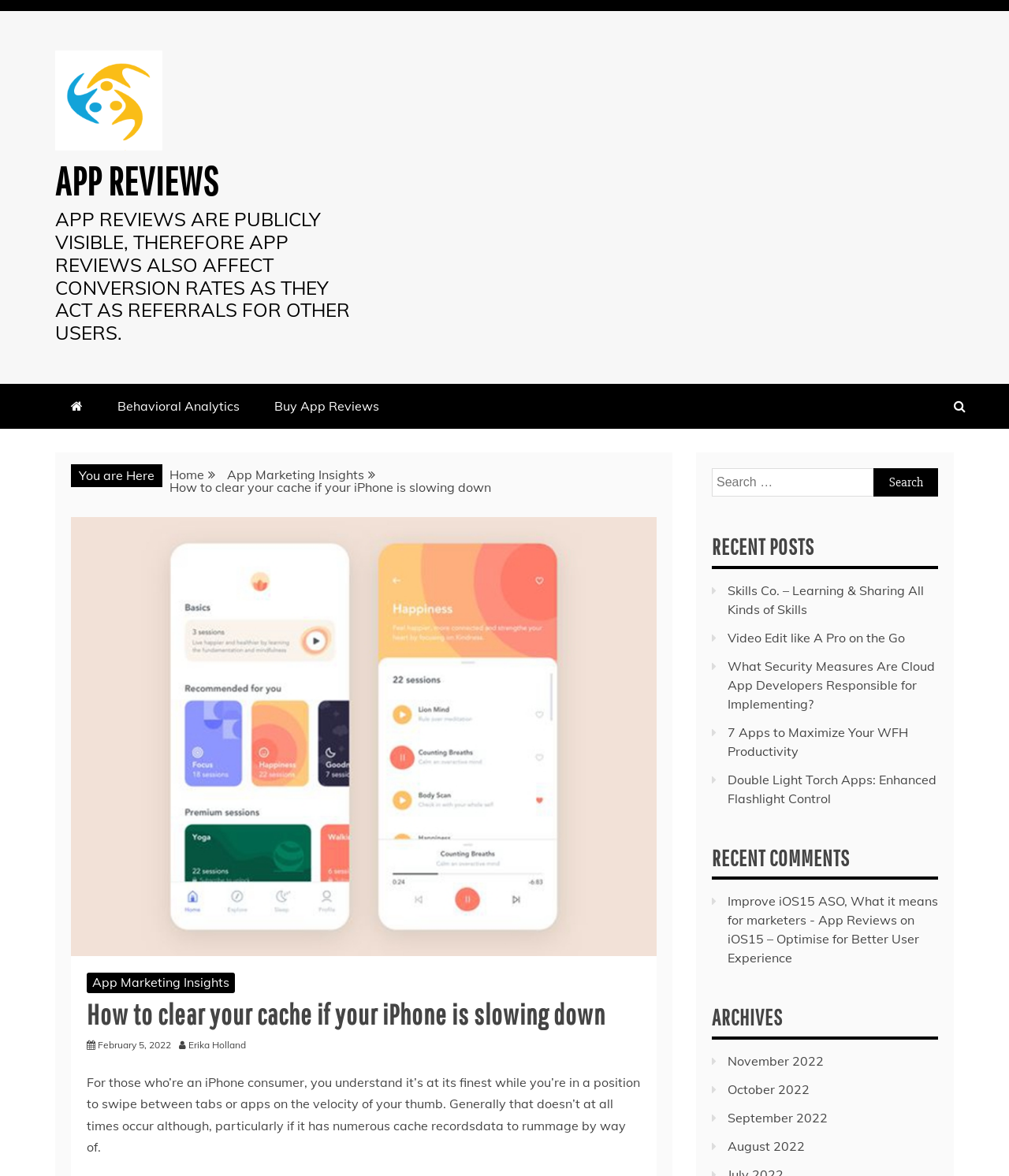Pinpoint the bounding box coordinates of the area that must be clicked to complete this instruction: "Search for something".

[0.705, 0.398, 0.93, 0.422]